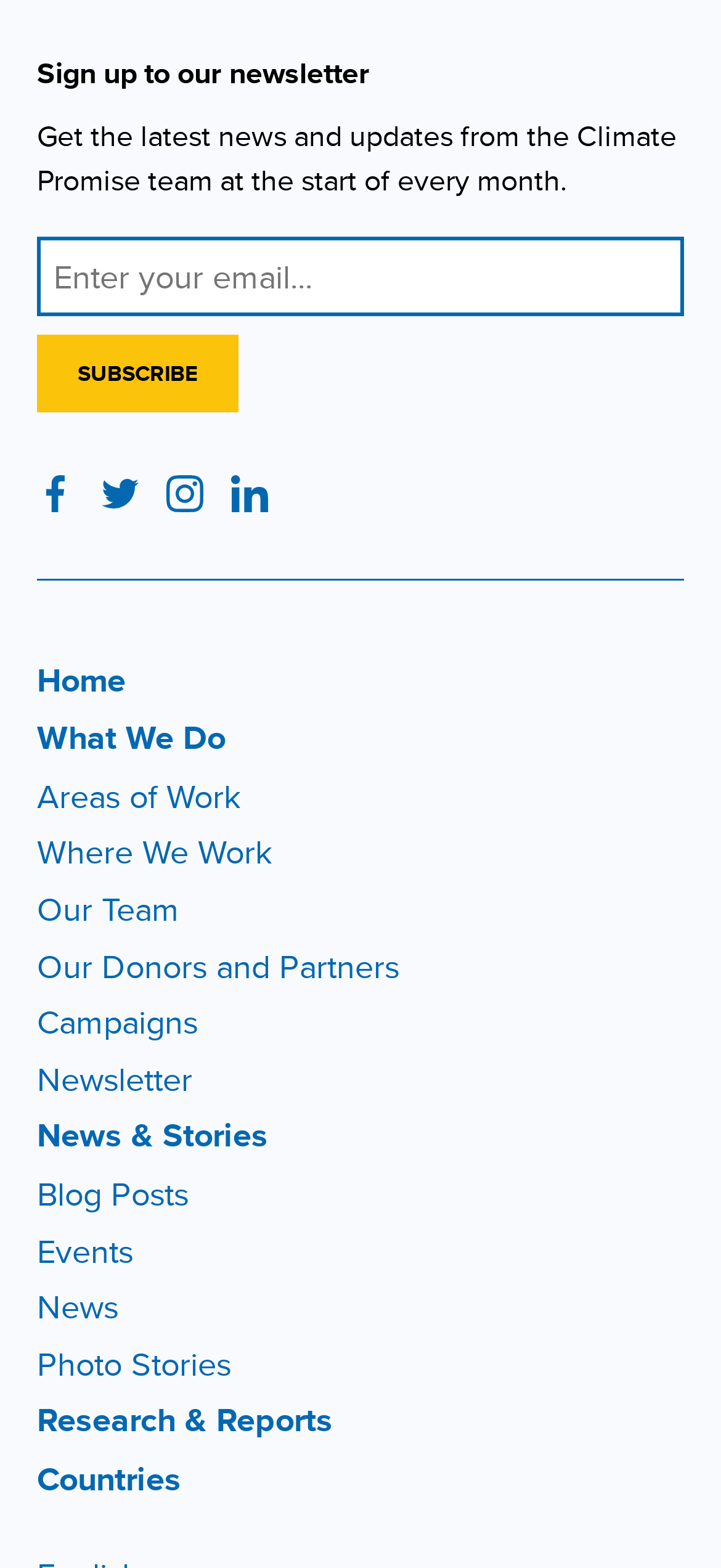Based on the element description "Photo Stories", predict the bounding box coordinates of the UI element.

[0.051, 0.855, 0.32, 0.884]